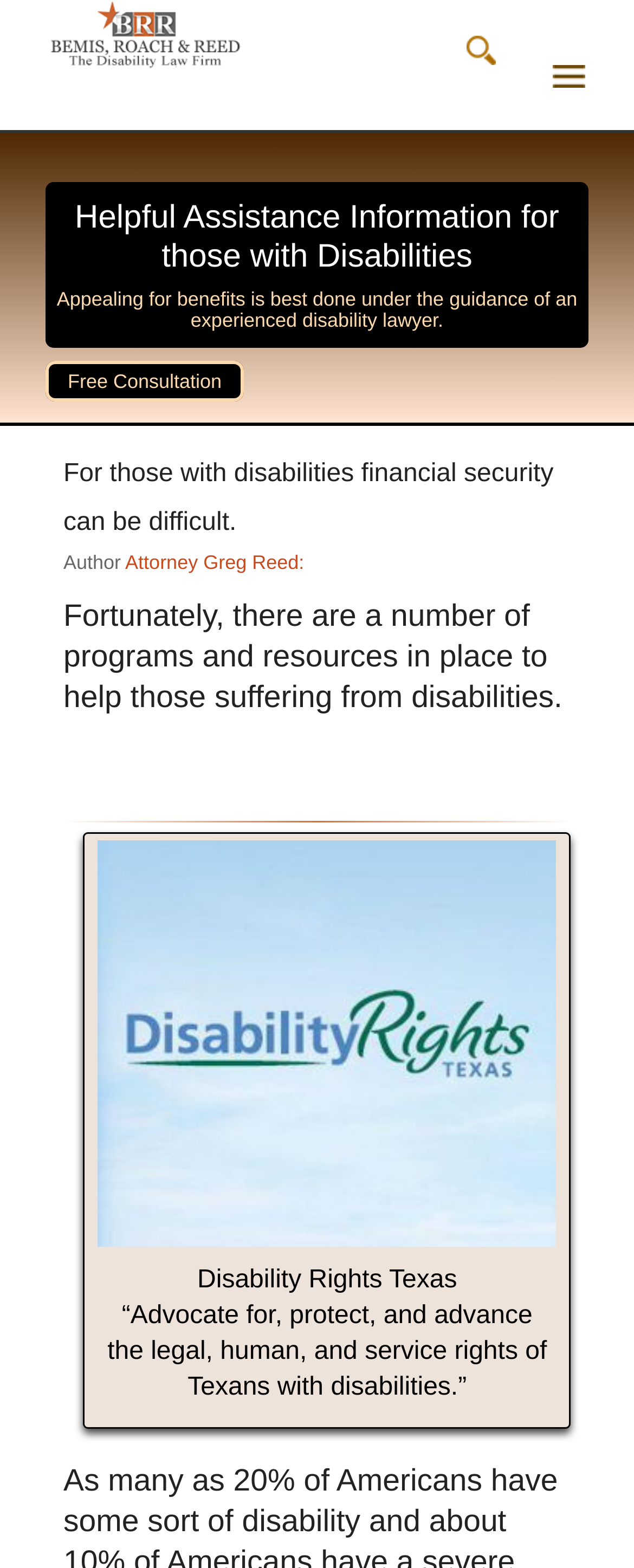Give a concise answer using one word or a phrase to the following question:
What is the purpose of appealing for benefits?

Under guidance of an experienced disability lawyer